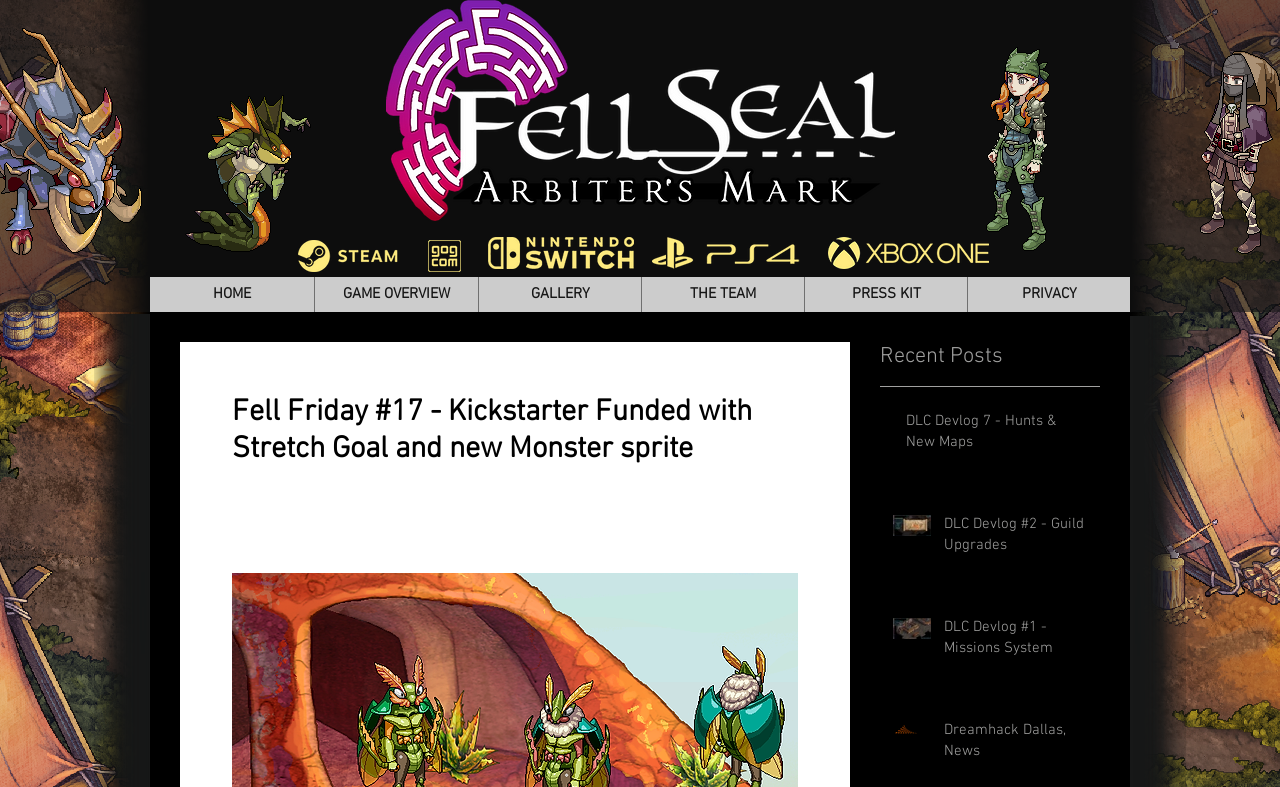Determine the bounding box coordinates of the UI element described by: "About this site".

None